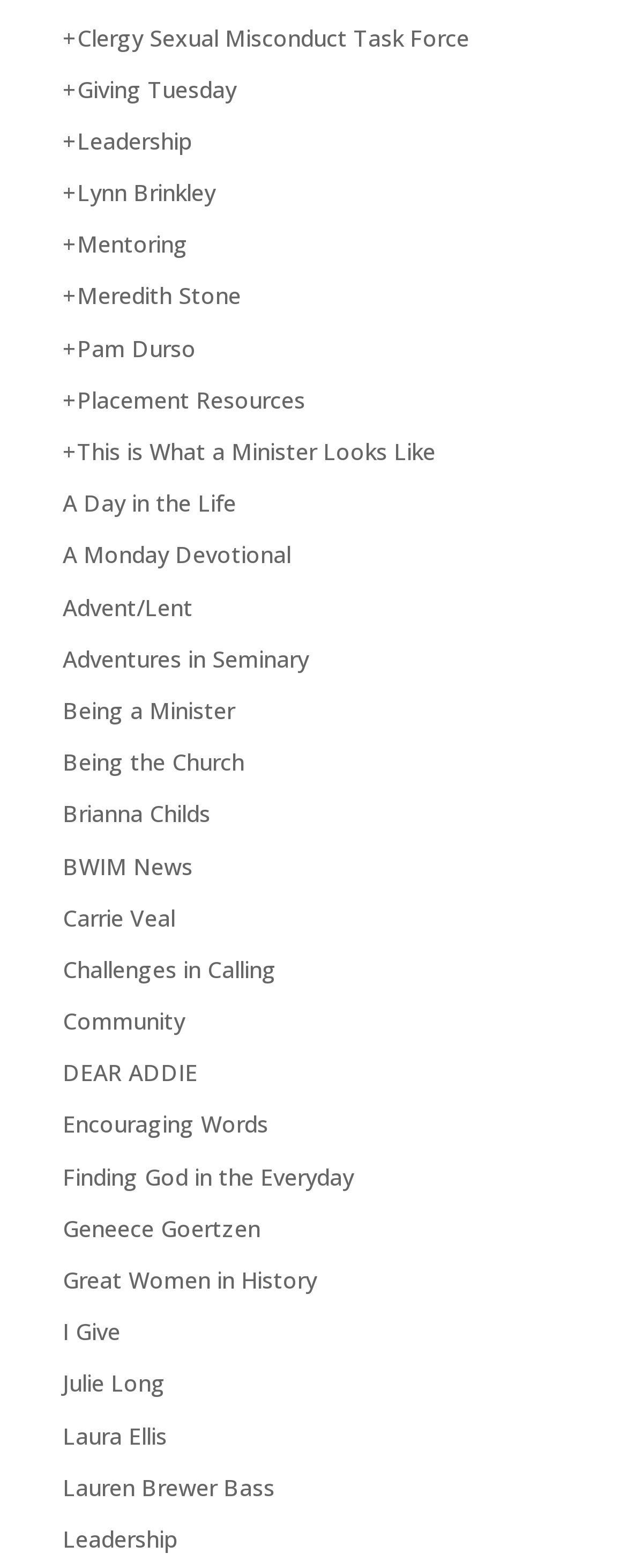Provide a short answer using a single word or phrase for the following question: 
What is the theme of the webpage?

Christian ministry